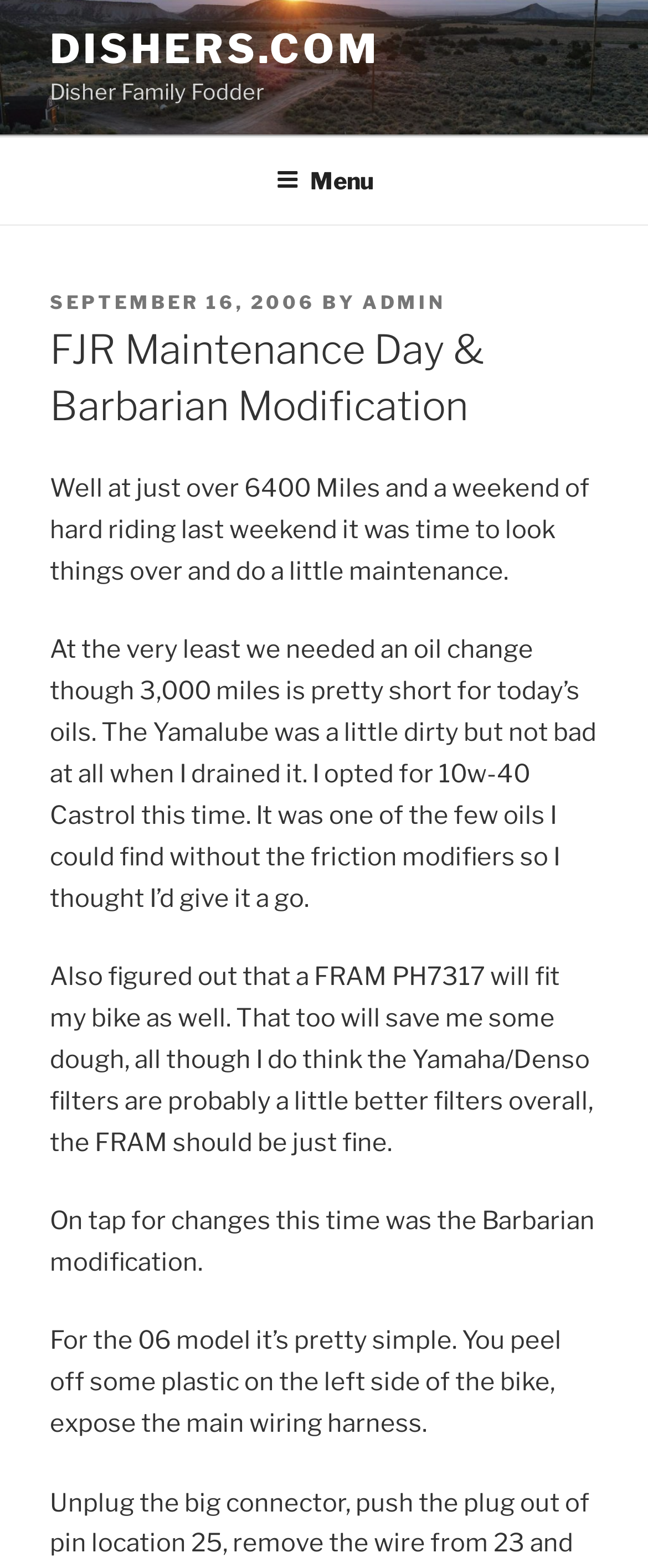Determine the main headline of the webpage and provide its text.

FJR Maintenance Day & Barbarian Modification